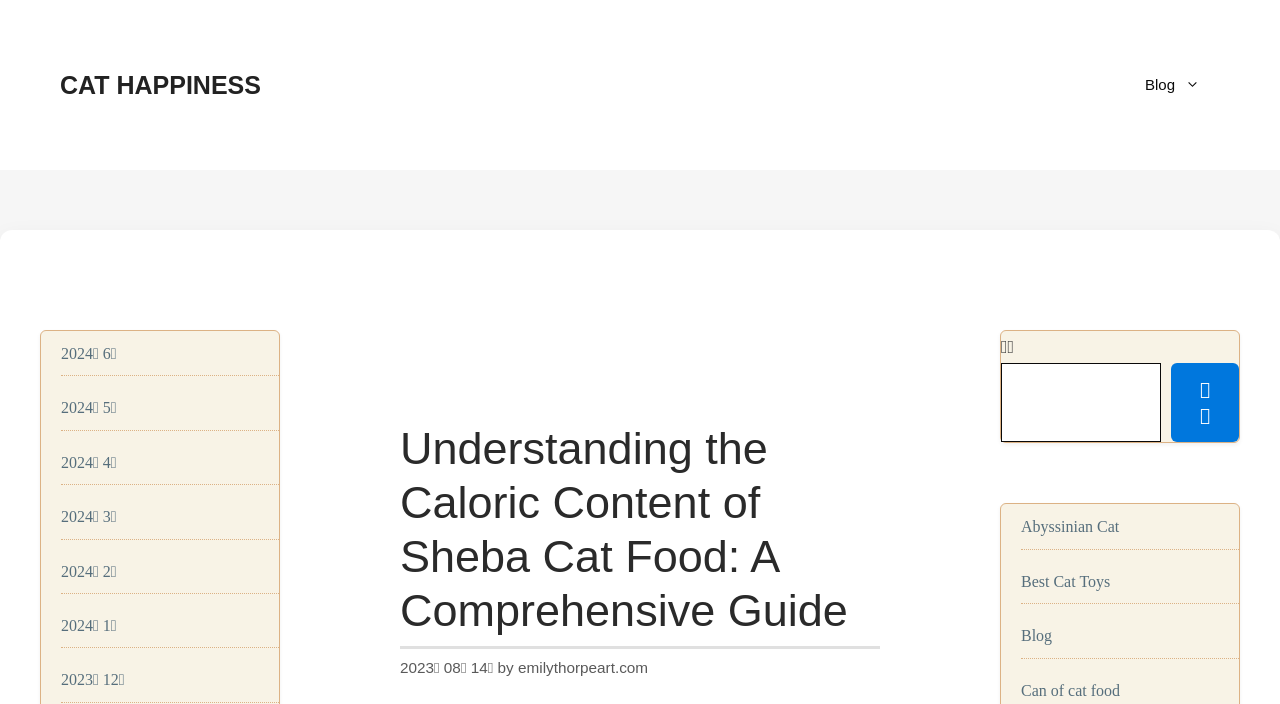What is the color of the banner at the top of the webpage?
Refer to the image and respond with a one-word or short-phrase answer.

Unknown